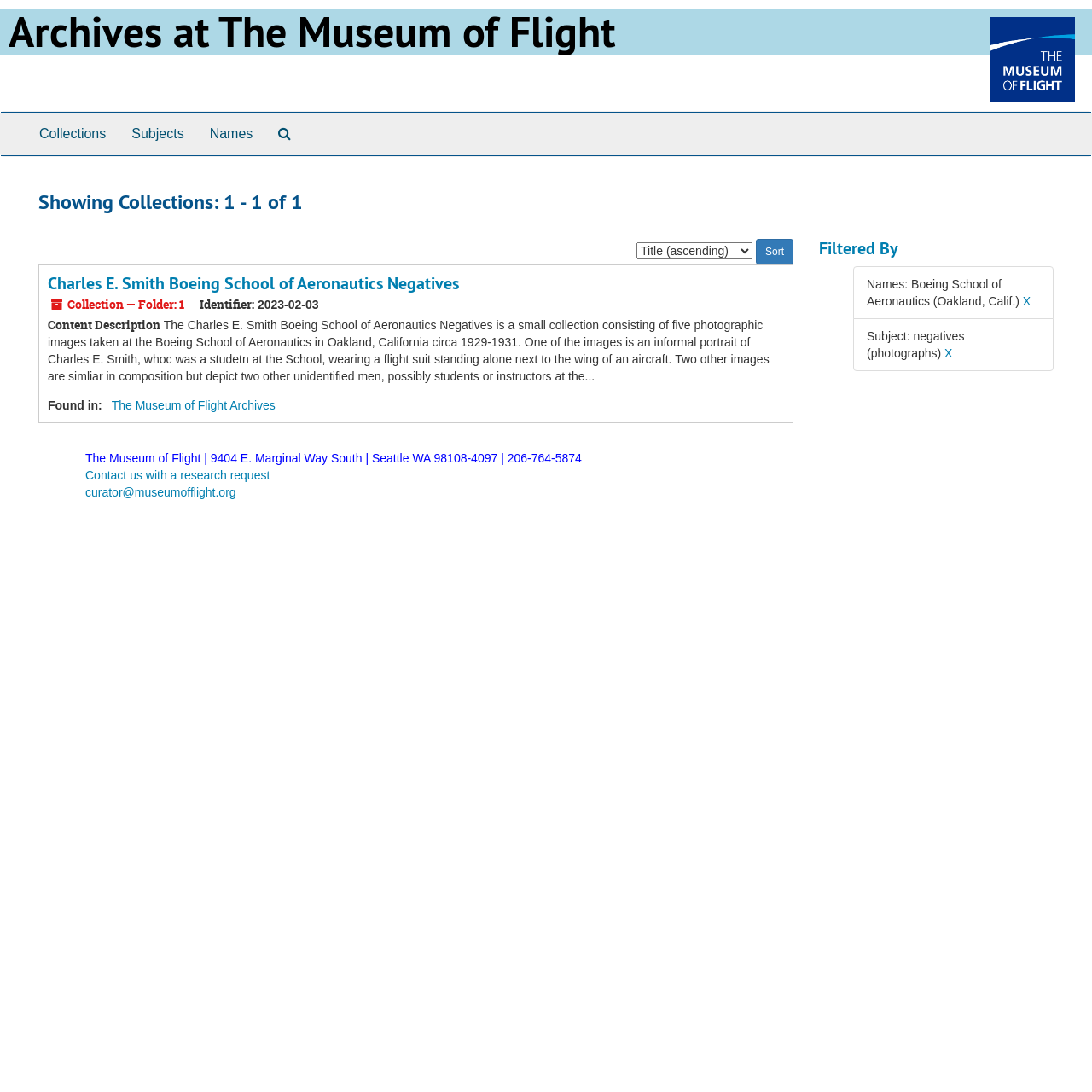Provide a comprehensive caption for the webpage.

The webpage is about the Archives Public Interface at The Museum of Flight. At the top, there is a heading that reads "Archives at The Museum of Flight" with a link to the same title, accompanied by a small image on the right. Below this, there is a top-level navigation menu with four links: "Collections", "Subjects", "Names", and "Search The Archives".

Further down, there is a heading that indicates the user is viewing a collection, with the title "Showing Collections: 1 - 1 of 1". Next to this, there is a sorting feature with a dropdown menu and a "Sort" button. 

The main content of the page is a collection description, titled "Charles E. Smith Boeing School of Aeronautics Negatives". This section includes a link to the collection title, a folder identifier, and a date. There is also a content description that provides detailed information about the collection, including the number of images and their content. 

Below the content description, there is a "Found in" section with a link to "The Museum of Flight Archives". On the right side of the page, there is a "Filtered By" section that lists the filters applied to the collection, including "Names: Boeing School of Aeronautics (Oakland, Calif.)" and "Subject: negatives (photographs)". Each filter has an "X" link to remove the filter.

At the bottom of the page, there is a footer section with the museum's address, phone number, and a link to contact the curator with a research request.